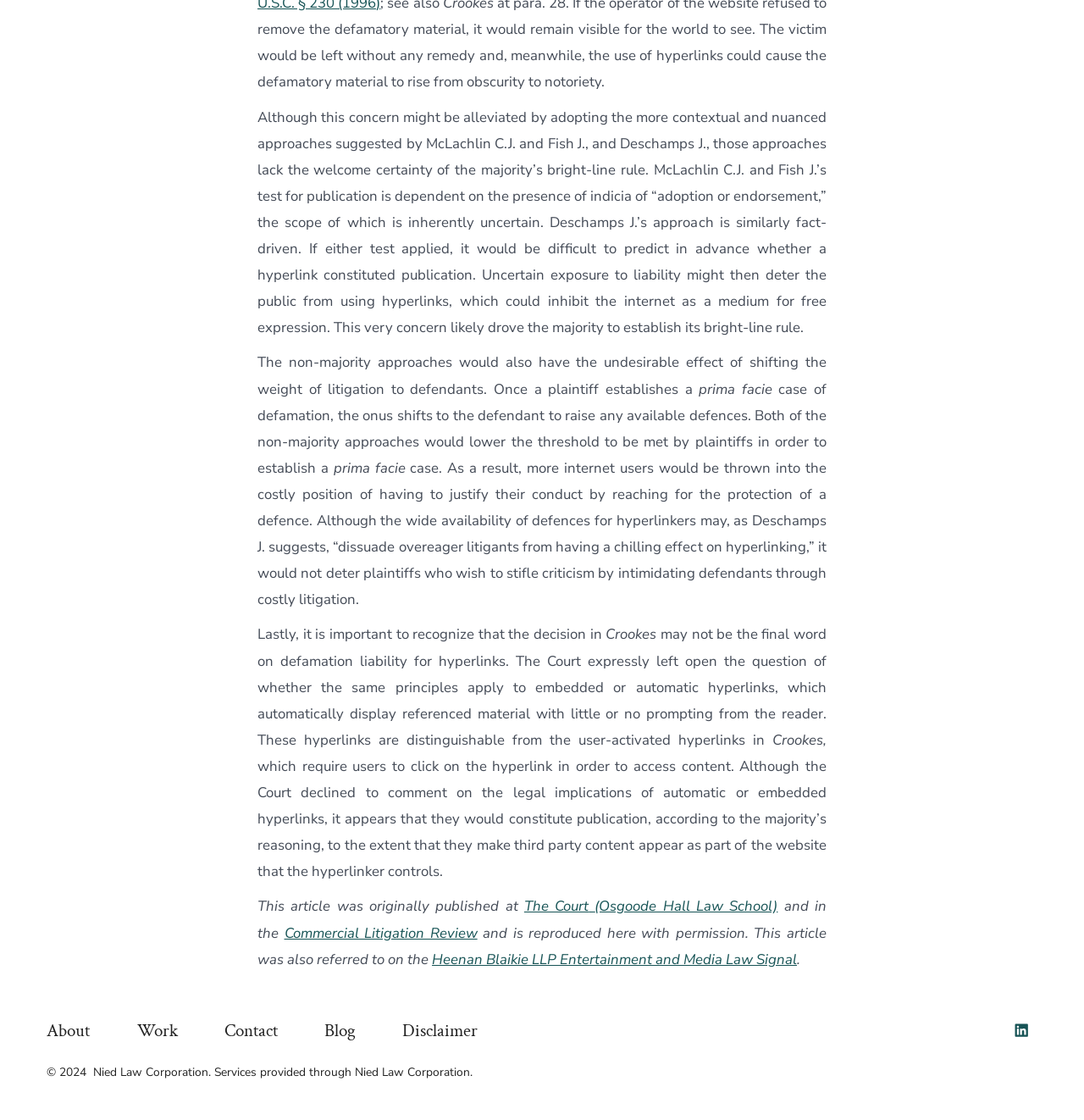Predict the bounding box coordinates of the area that should be clicked to accomplish the following instruction: "Click the About link in the footer menu". The bounding box coordinates should consist of four float numbers between 0 and 1, i.e., [left, top, right, bottom].

[0.043, 0.903, 0.103, 0.938]